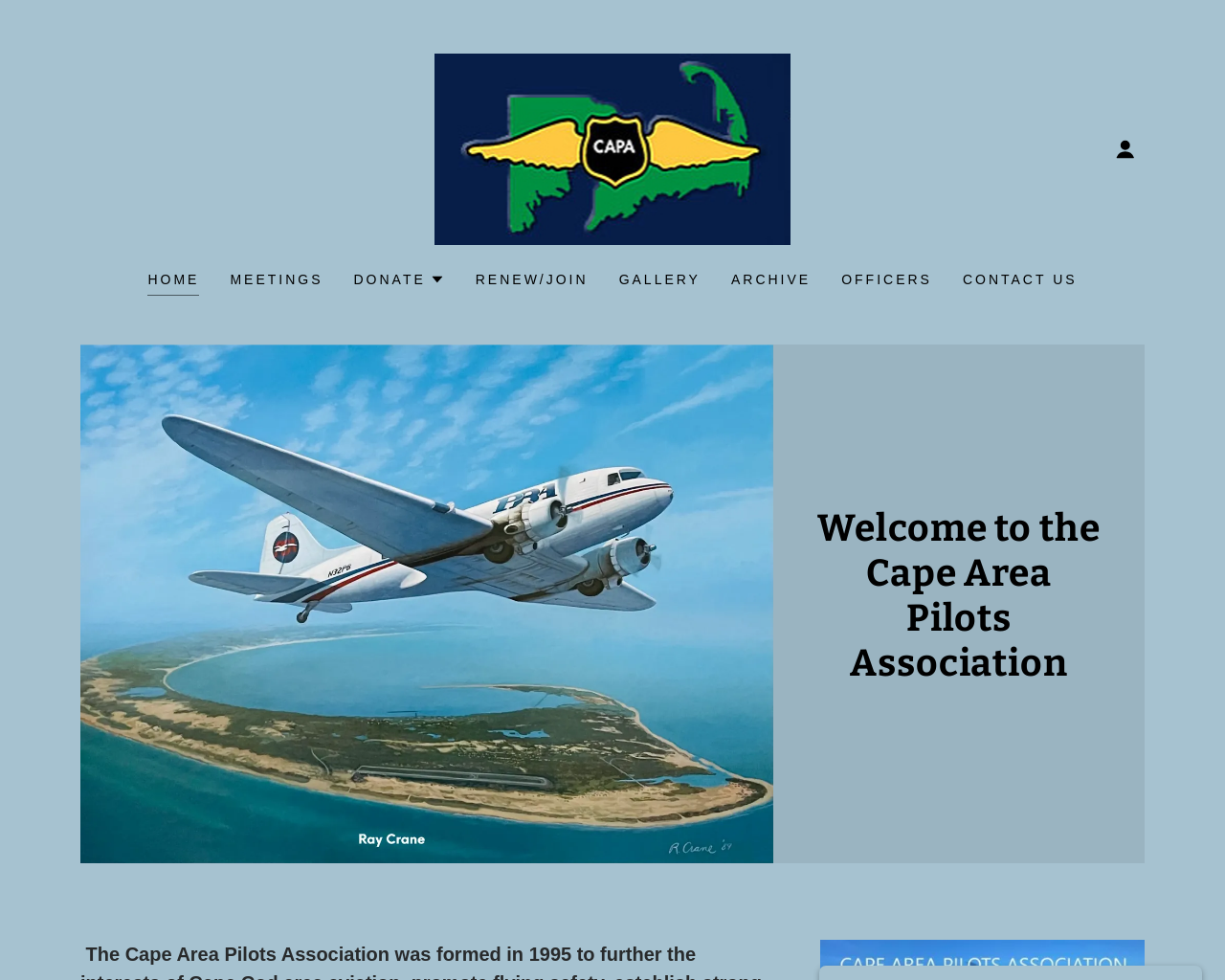Identify the bounding box coordinates of the specific part of the webpage to click to complete this instruction: "Go to the HOME page".

[0.121, 0.273, 0.163, 0.302]